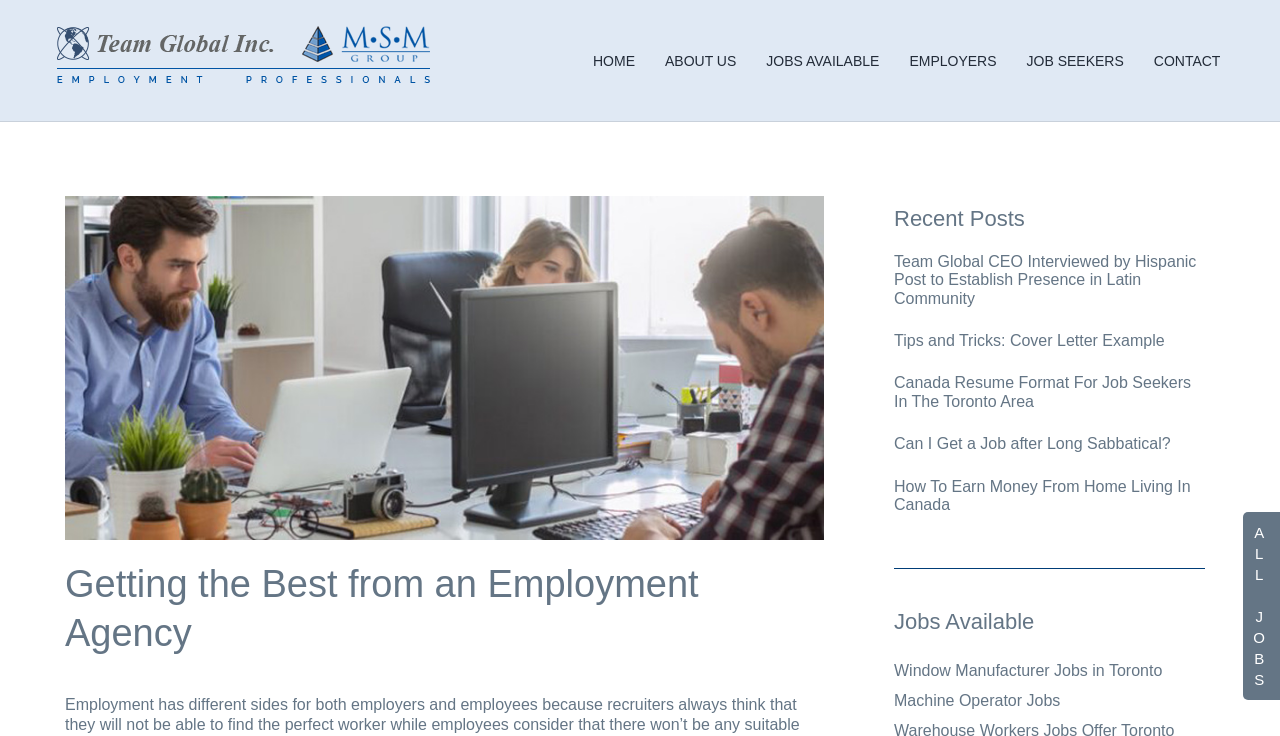How many job categories are available?
Using the image, give a concise answer in the form of a single word or short phrase.

5